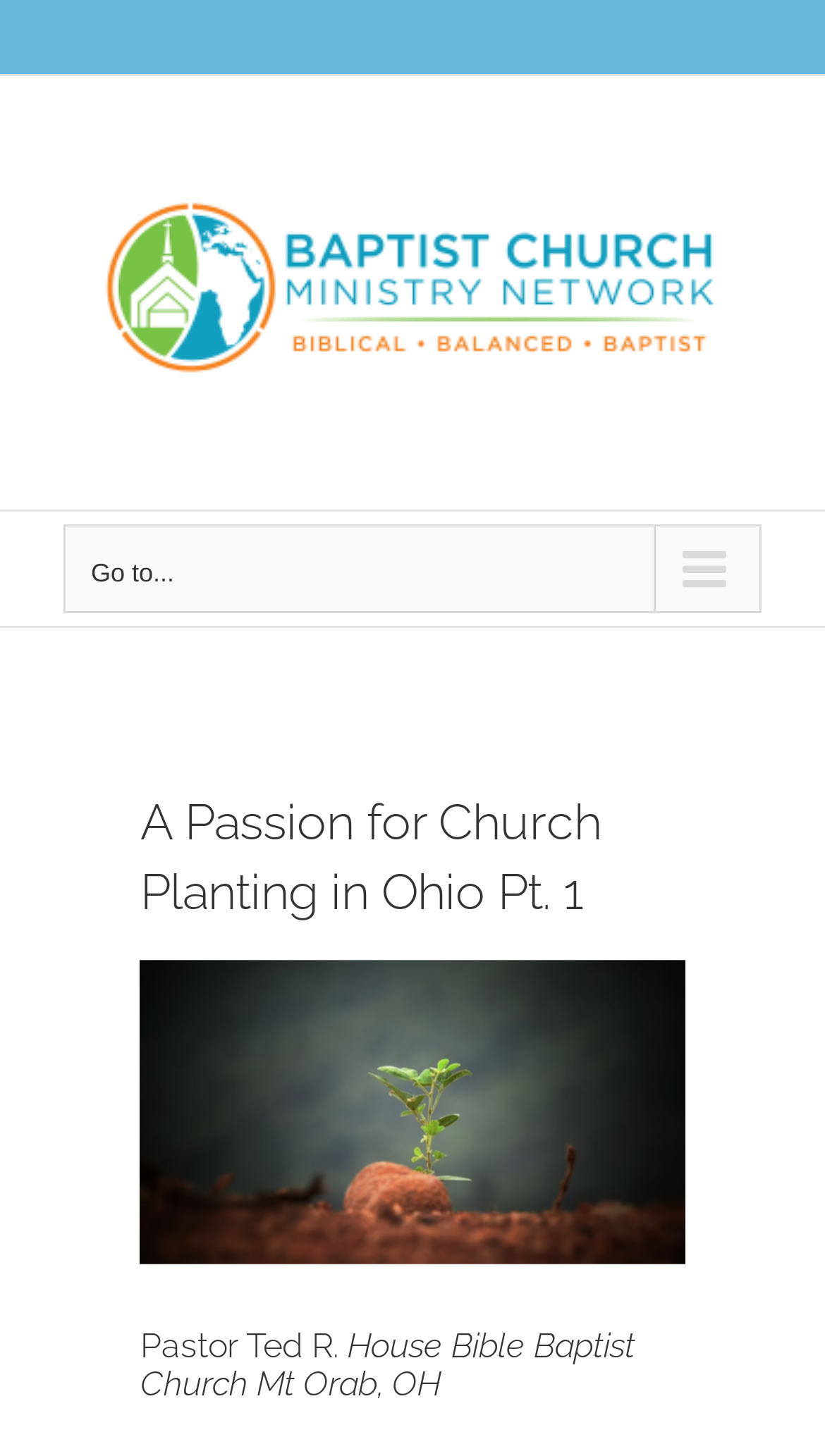What is the location of the church?
Answer the question with a single word or phrase by looking at the picture.

Mt Orab, OH